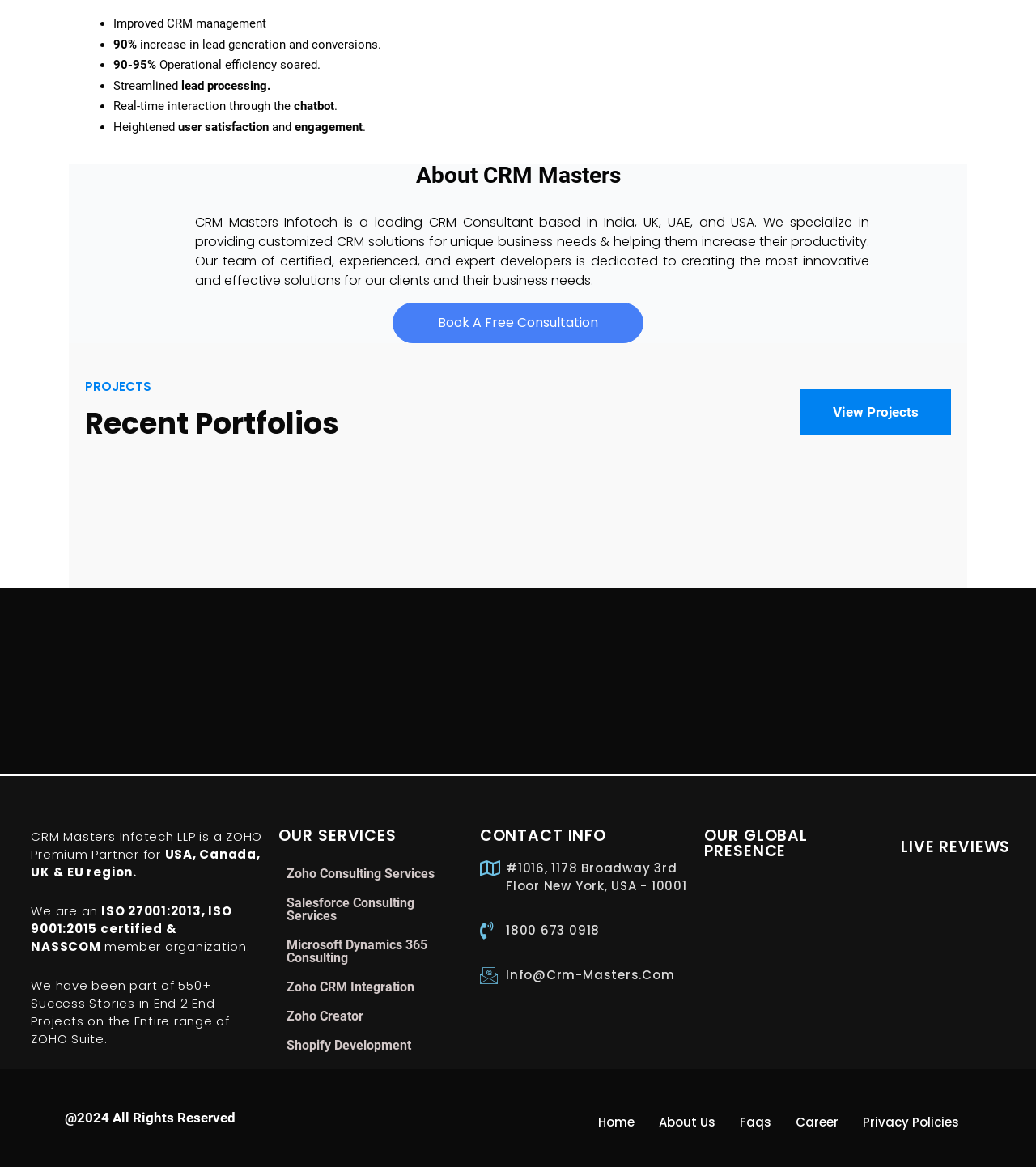Reply to the question with a single word or phrase:
How many countries are mentioned as having a presence of CRM Masters Infotech?

4